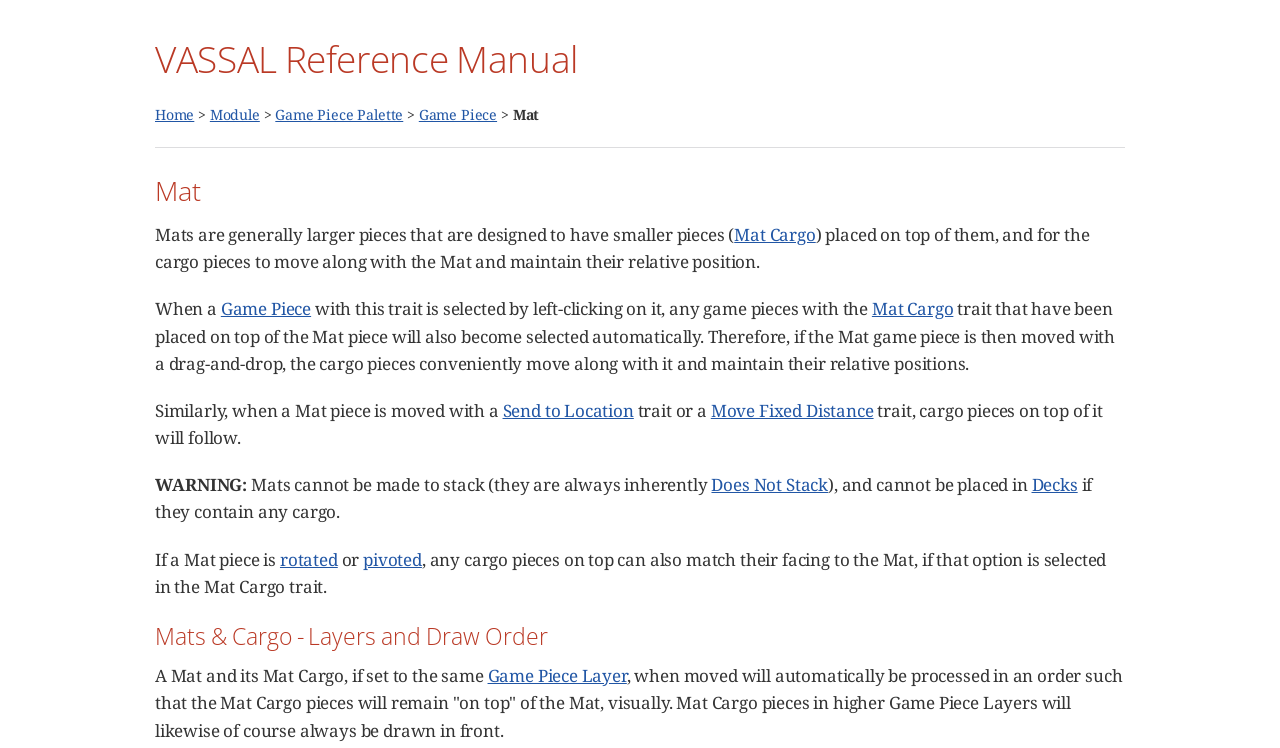Can Mats be stacked?
Based on the image, provide a one-word or brief-phrase response.

No